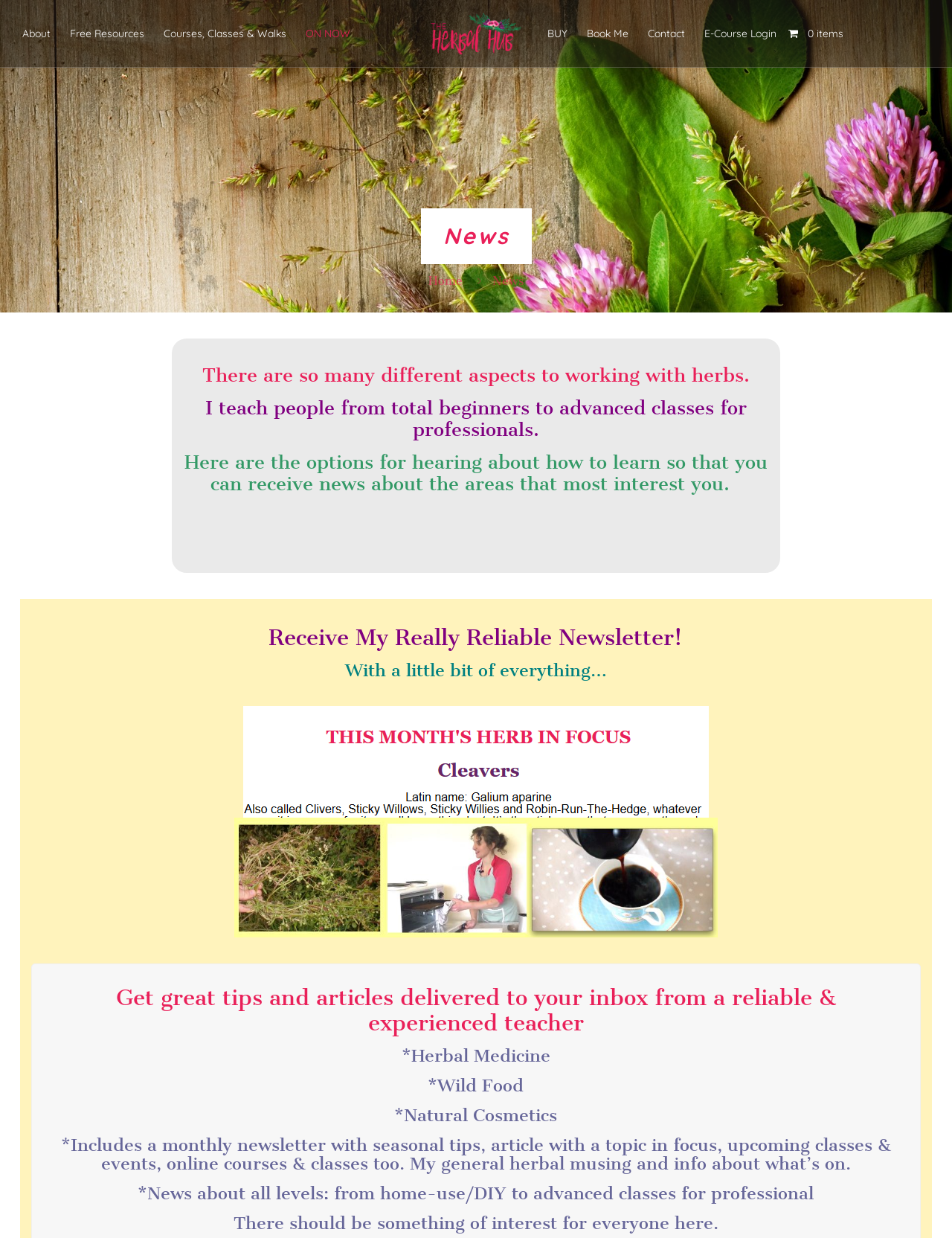Please provide a brief answer to the question using only one word or phrase: 
What is the topic of the newsletter?

Herbal medicine, wild food, natural cosmetics